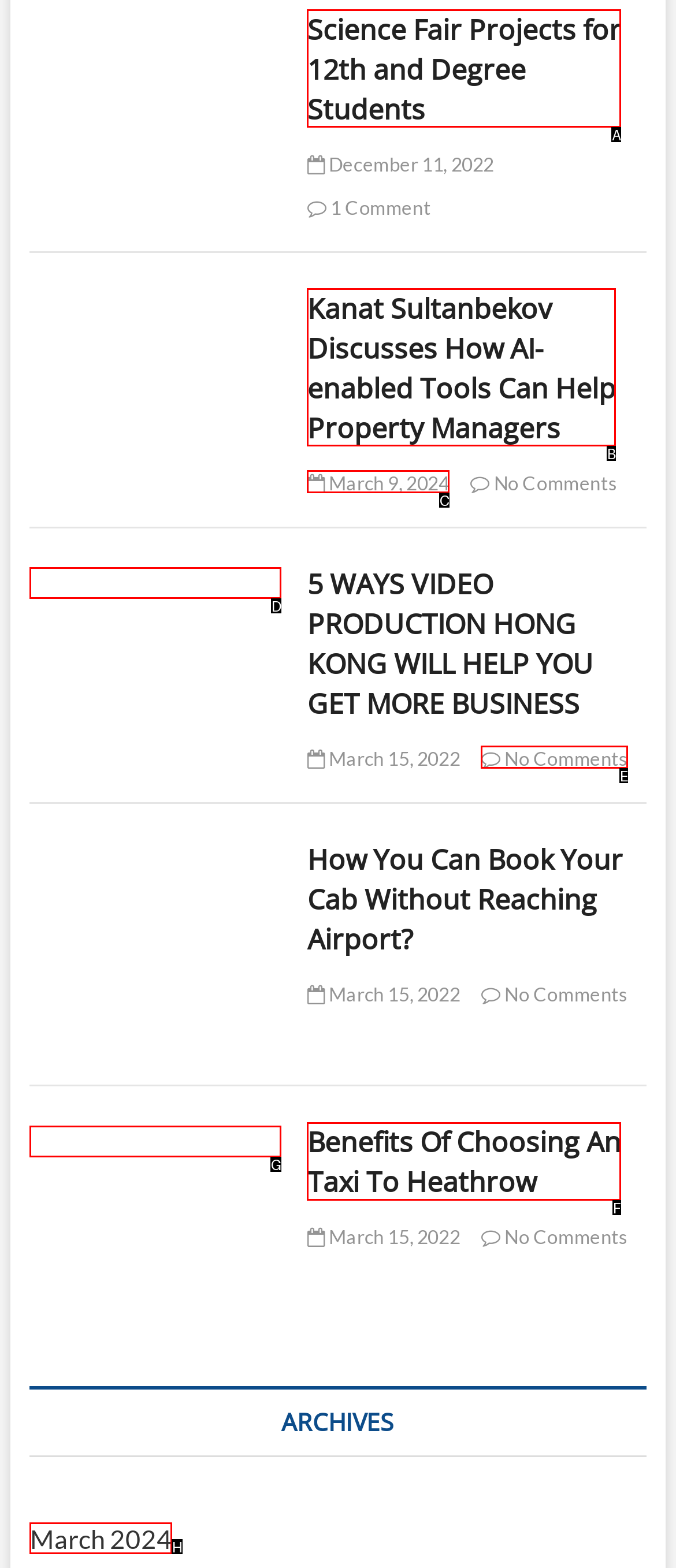Identify the HTML element to select in order to accomplish the following task: Choose a taxi to Heathrow
Reply with the letter of the chosen option from the given choices directly.

G